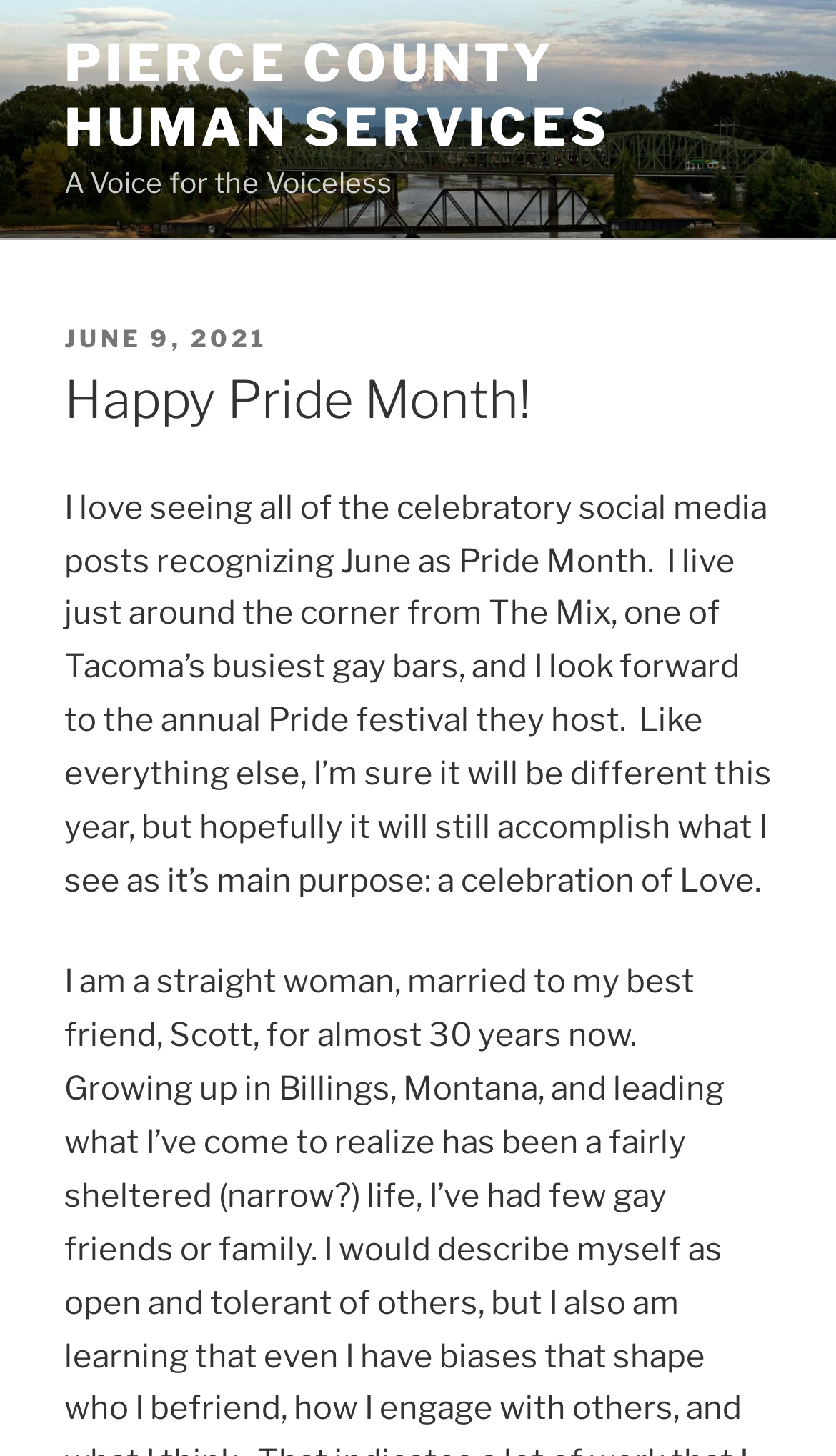Carefully observe the image and respond to the question with a detailed answer:
When was this post published?

The post was published on June 9, 2021, as indicated by the 'POSTED ON' timestamp.